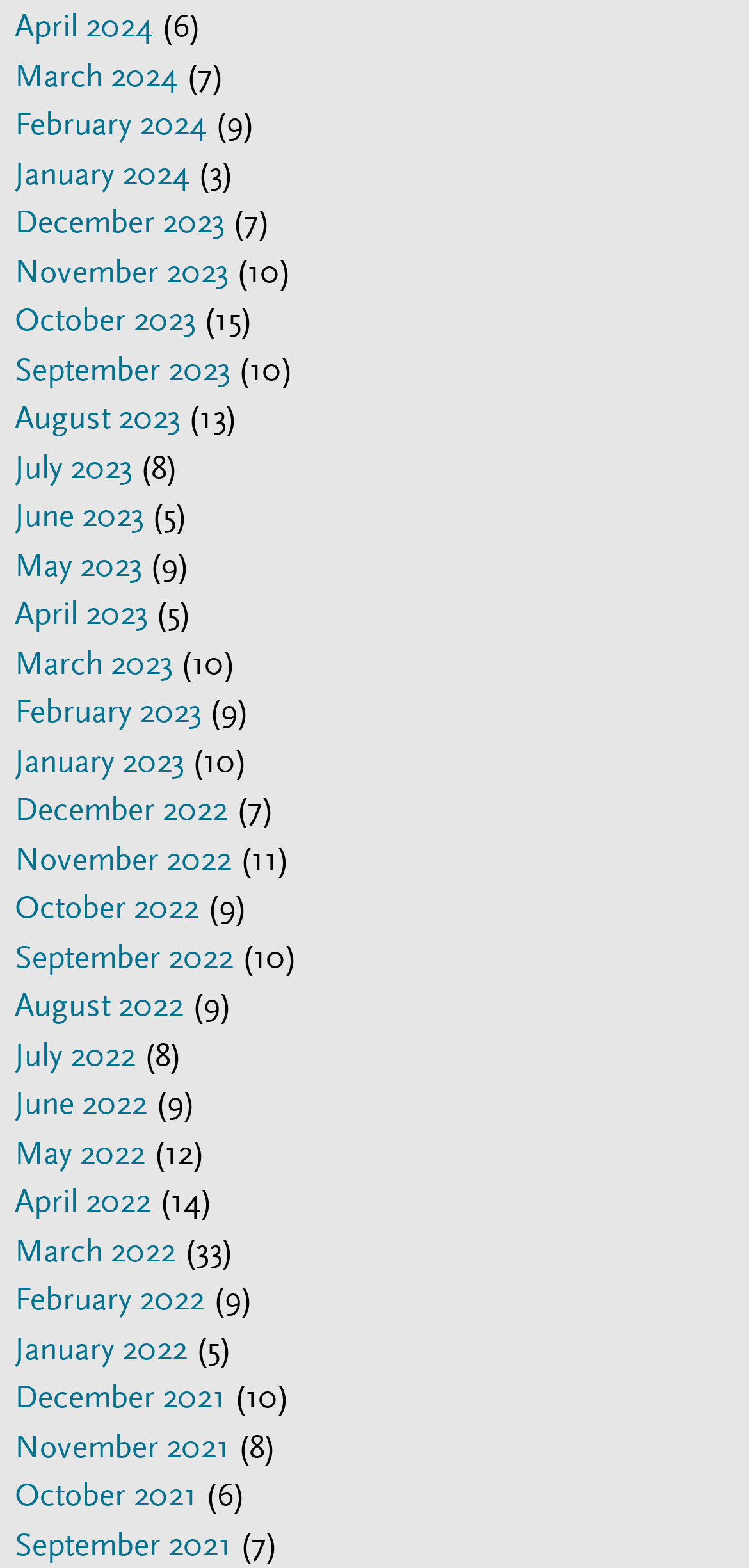Answer the question using only one word or a concise phrase: How many months have a number in parentheses greater than 10?

4